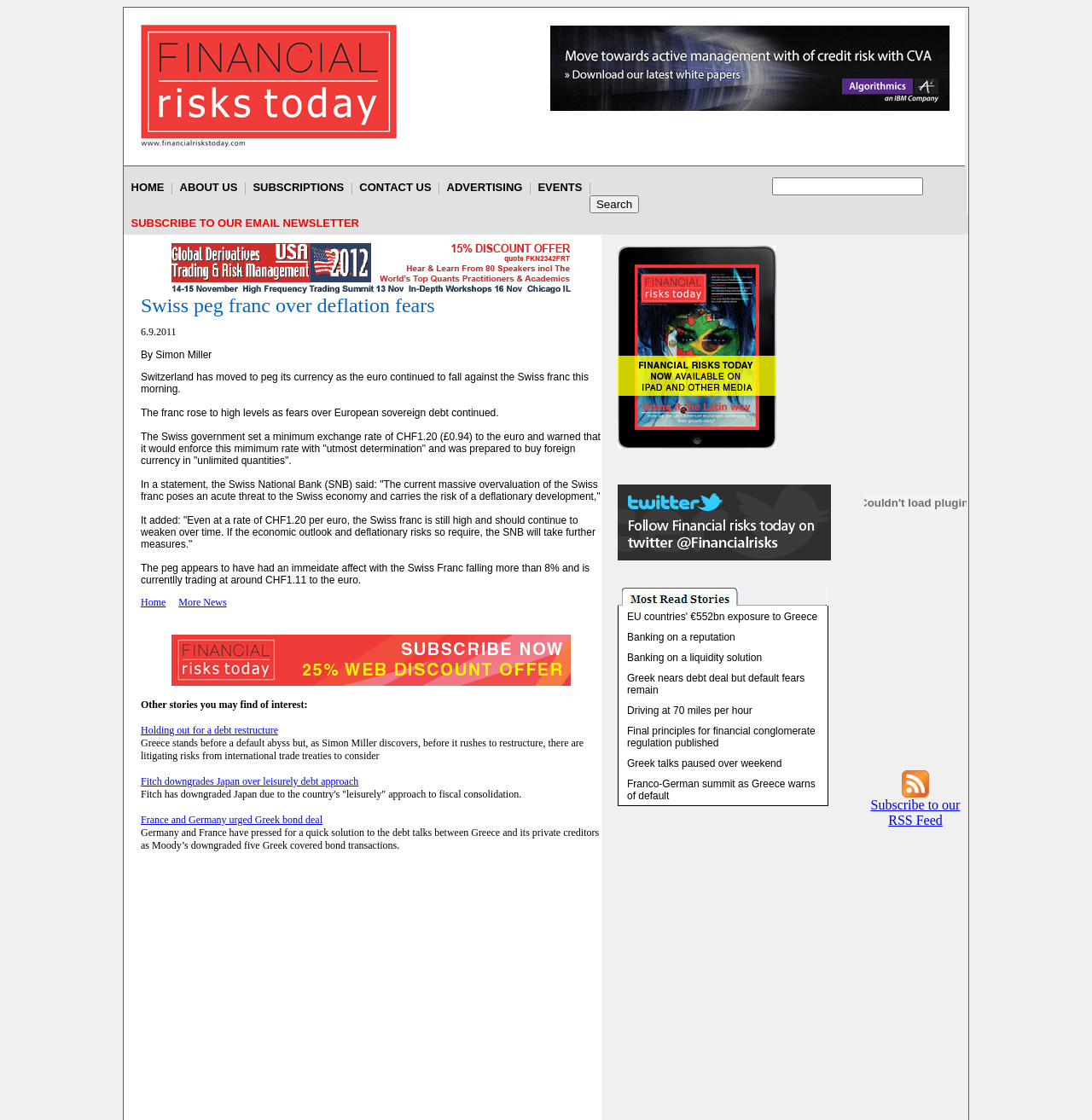What is the current exchange rate set by the Swiss government?
Using the image as a reference, give a one-word or short phrase answer.

CHF1.20 to the euro